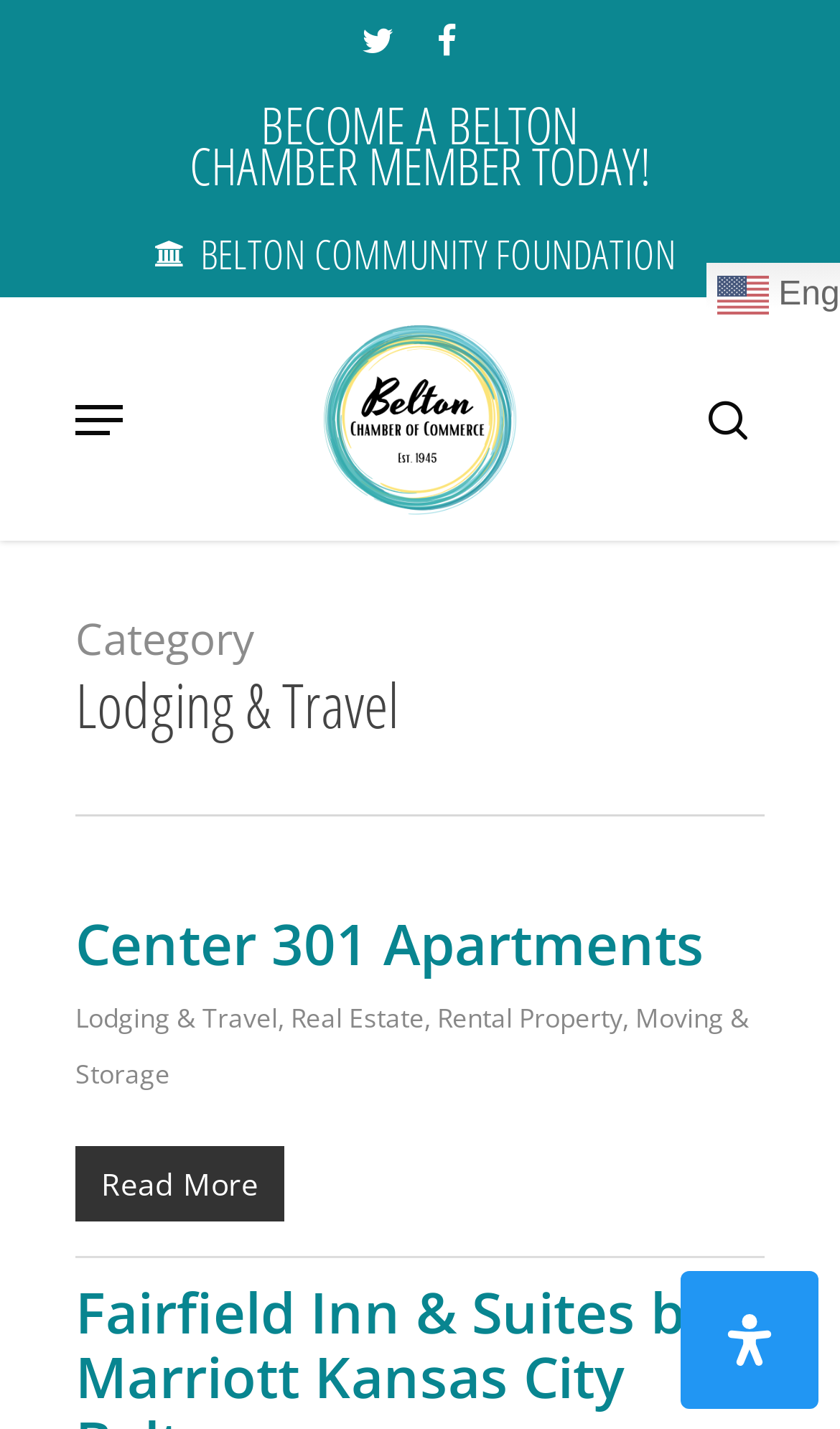Refer to the image and provide an in-depth answer to the question:
Is the navigation menu expanded?

I checked the navigation menu element on the webpage and found that its 'expanded' property is set to False, so the answer is False.